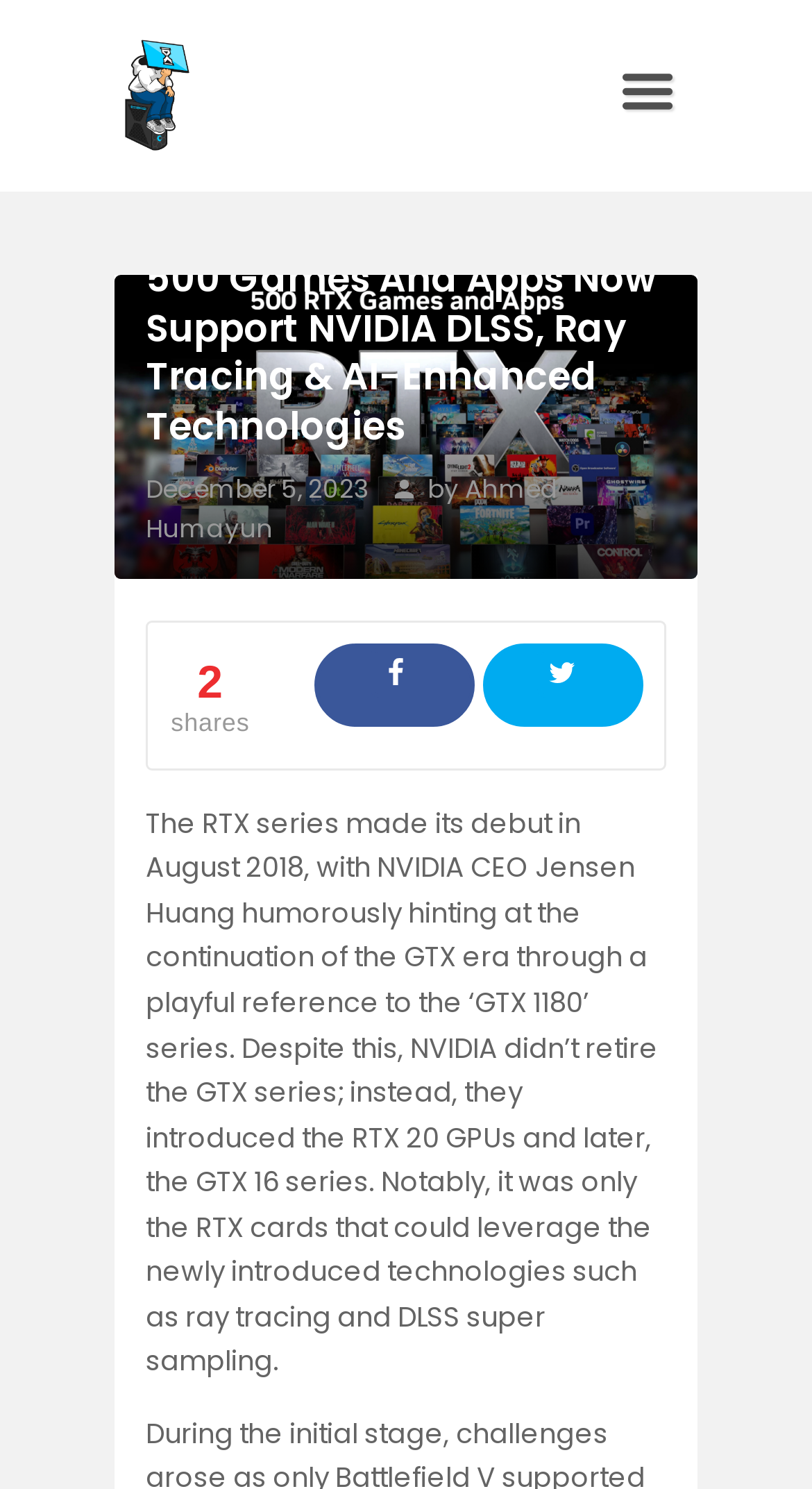Please indicate the bounding box coordinates for the clickable area to complete the following task: "Share on Facebook". The coordinates should be specified as four float numbers between 0 and 1, i.e., [left, top, right, bottom].

[0.387, 0.432, 0.586, 0.488]